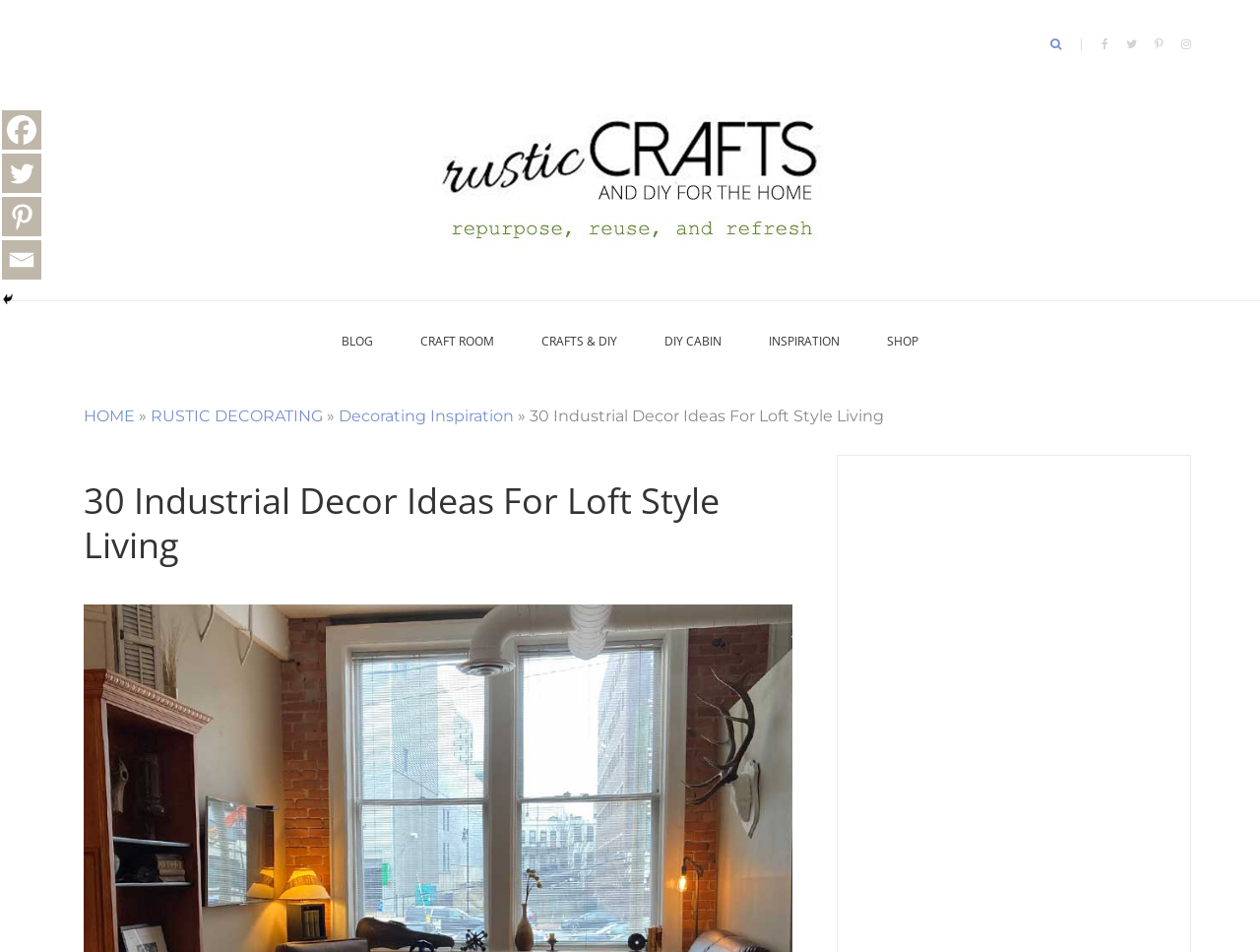Can you specify the bounding box coordinates of the area that needs to be clicked to fulfill the following instruction: "check out DIY cabin ideas"?

[0.527, 0.316, 0.573, 0.401]